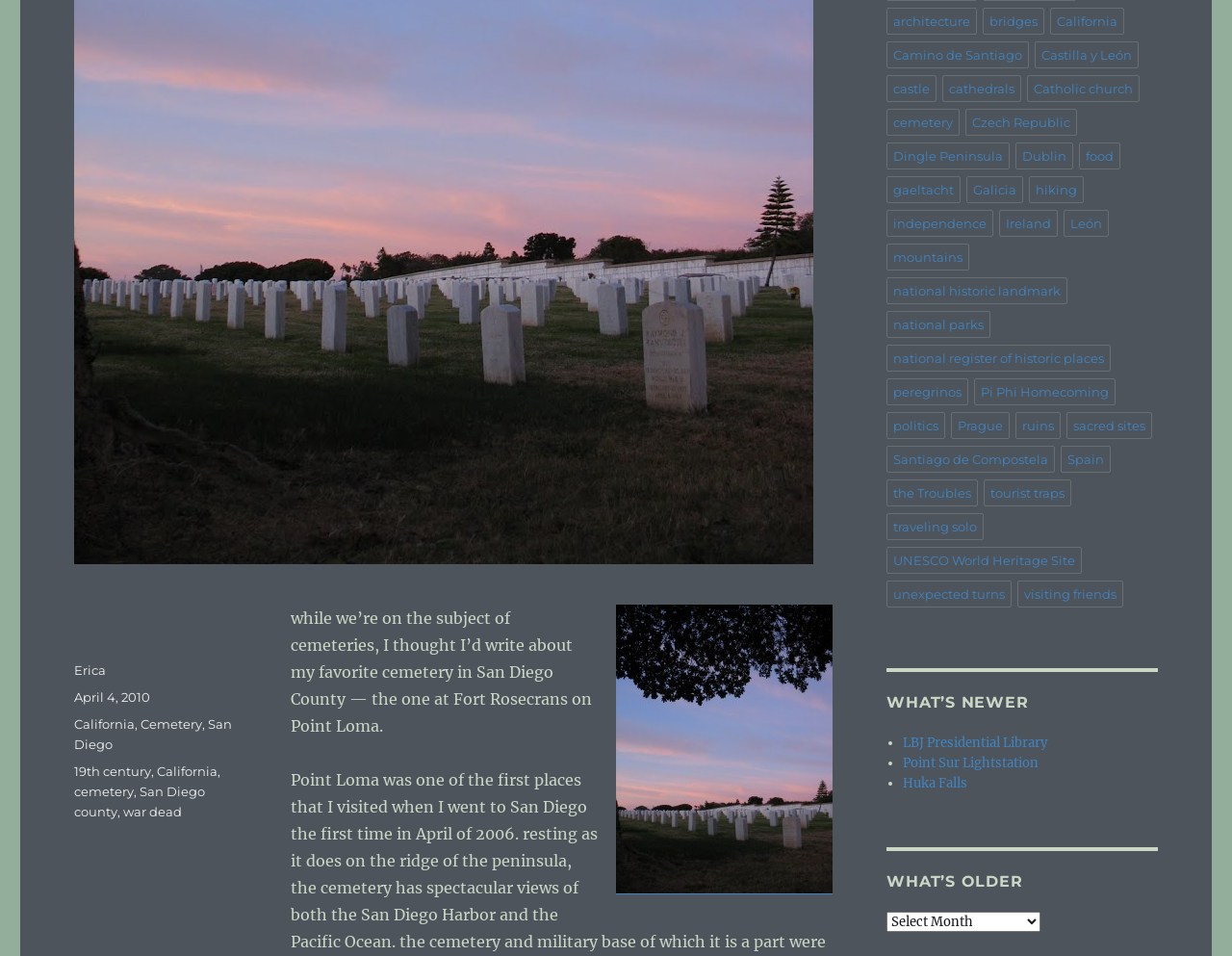Using the element description provided, determine the bounding box coordinates in the format (top-left x, top-left y, bottom-right x, bottom-right y). Ensure that all values are floating point numbers between 0 and 1. Element description: Travel

None